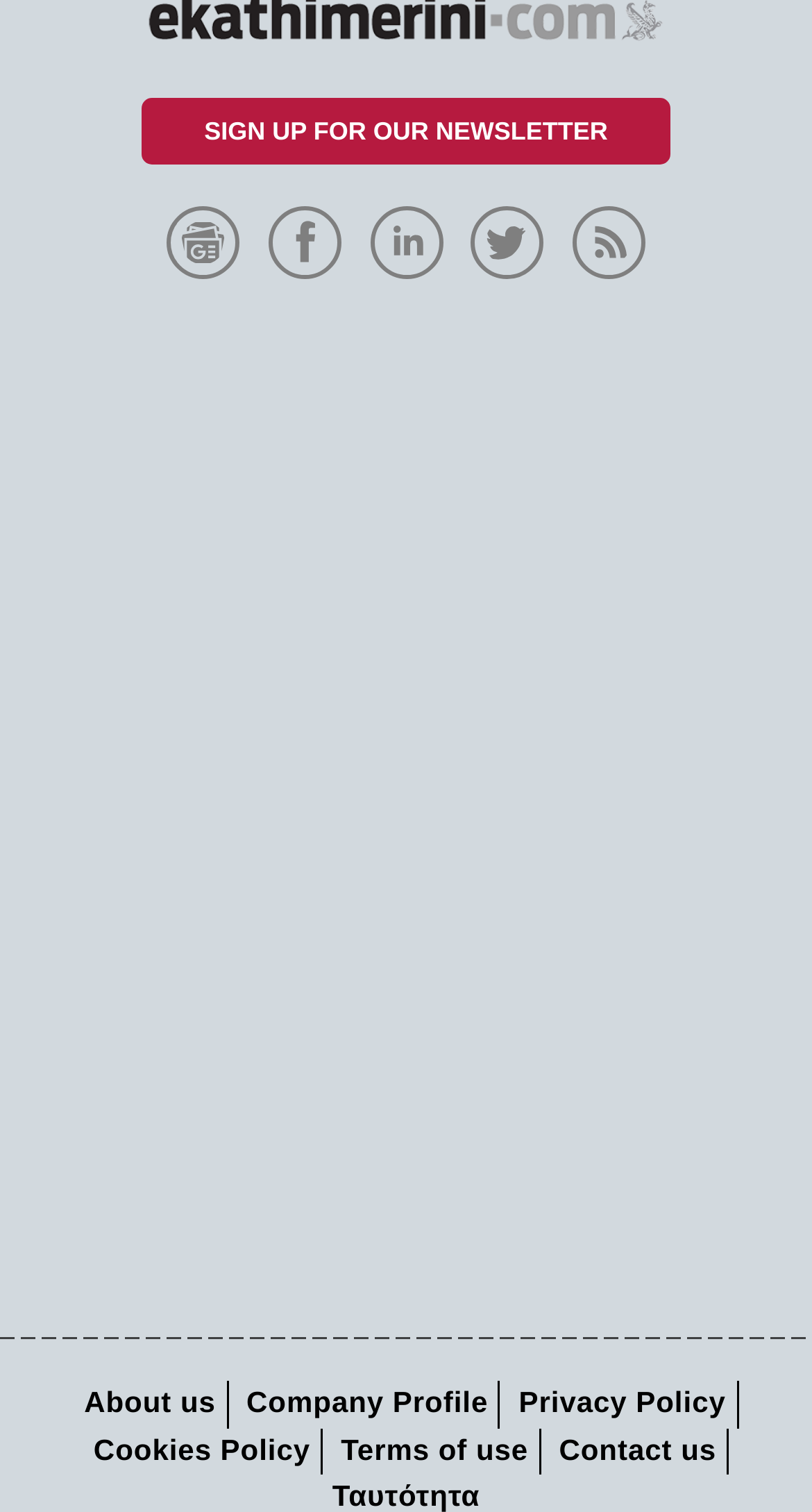Given the description "PUBLISHER", provide the bounding box coordinates of the corresponding UI element.

None